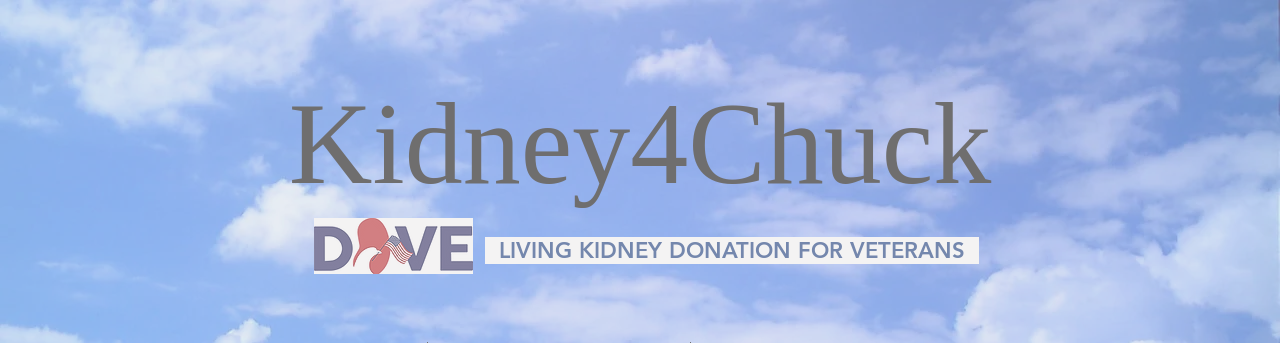Respond with a single word or phrase to the following question:
What is the mission of the 'DOVE' logo?

Living kidney donation for veterans